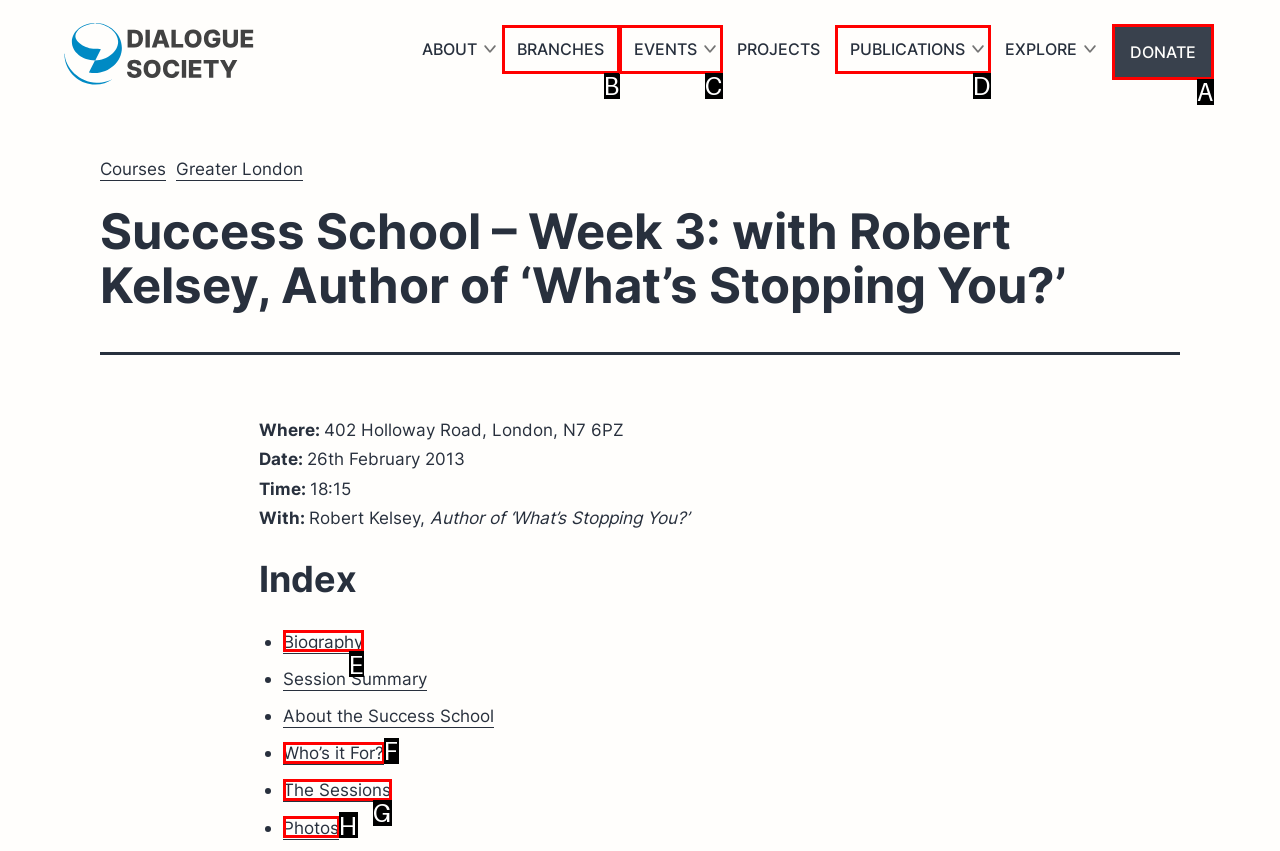Out of the given choices, which letter corresponds to the UI element required to Click the DONATE link? Answer with the letter.

A